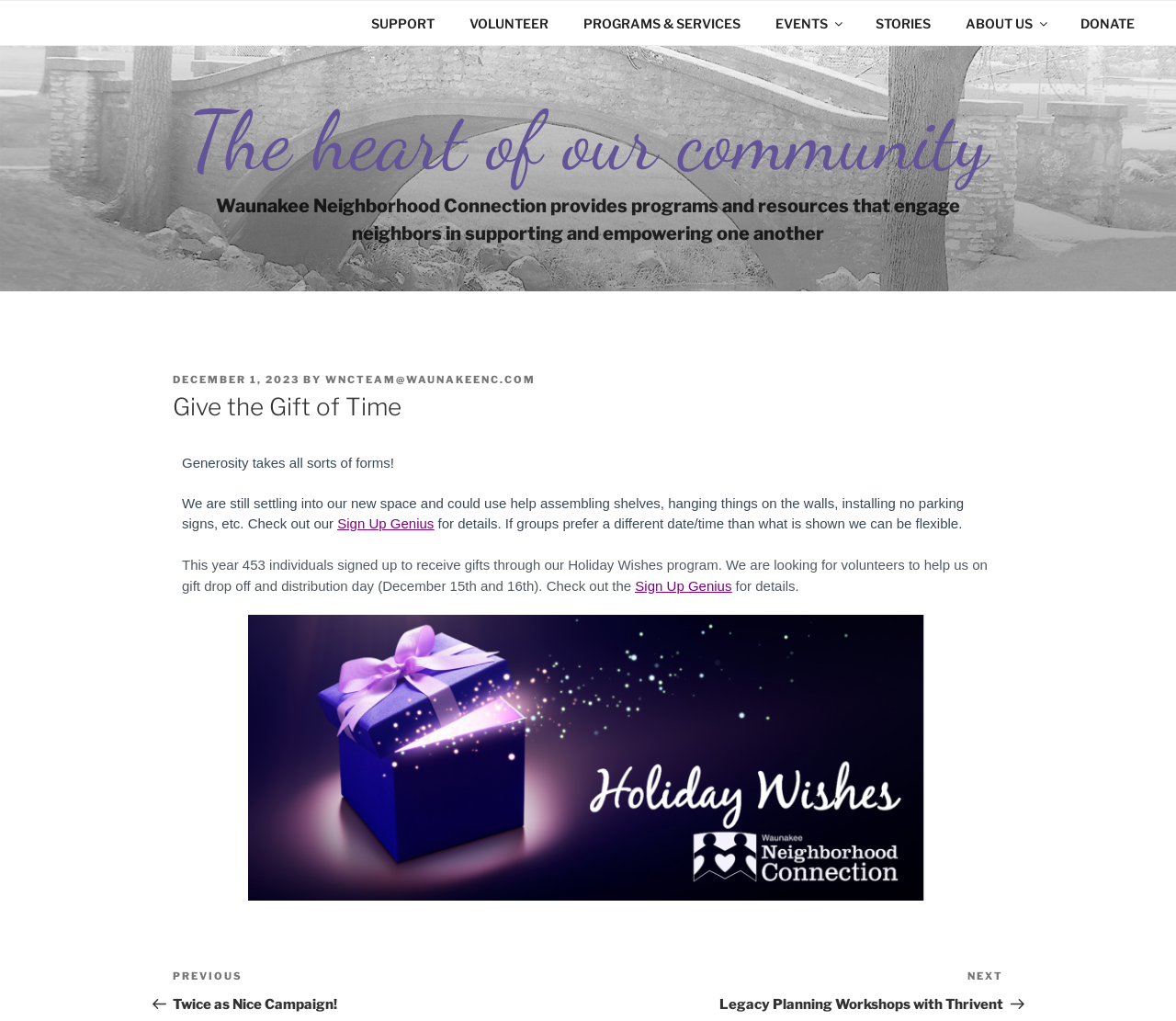Locate the coordinates of the bounding box for the clickable region that fulfills this instruction: "Check out the Holiday Wishes program".

[0.54, 0.566, 0.622, 0.581]